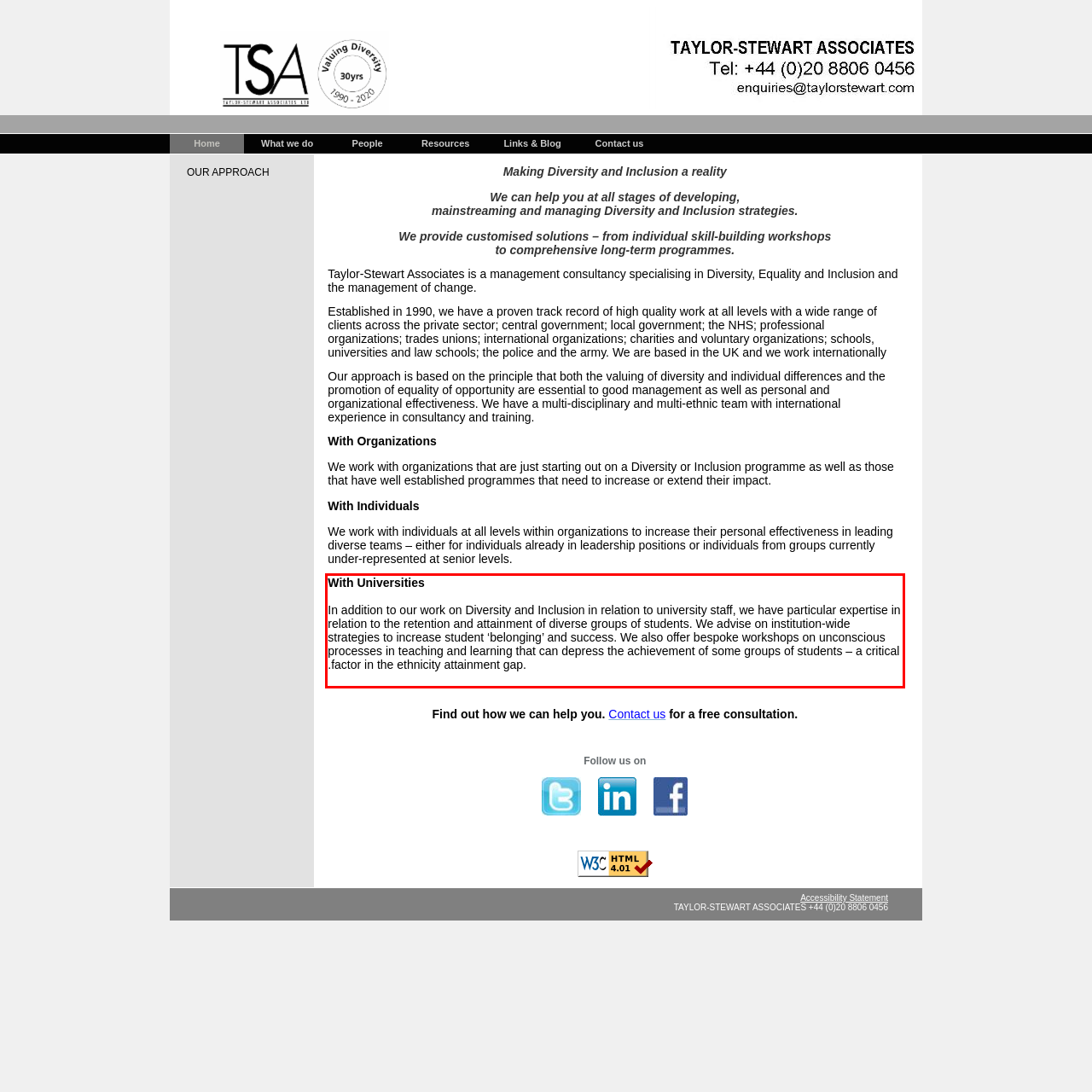Analyze the webpage screenshot and use OCR to recognize the text content in the red bounding box.

With Universities In addition to our work on Diversity and Inclusion in relation to university staff, we have particular expertise in relation to the retention and attainment of diverse groups of students. We advise on institution-wide strategies to increase student ‘belonging’ and success. We also offer bespoke workshops on unconscious processes in teaching and learning that can depress the achievement of some groups of students – a critical .factor in the ethnicity attainment gap.